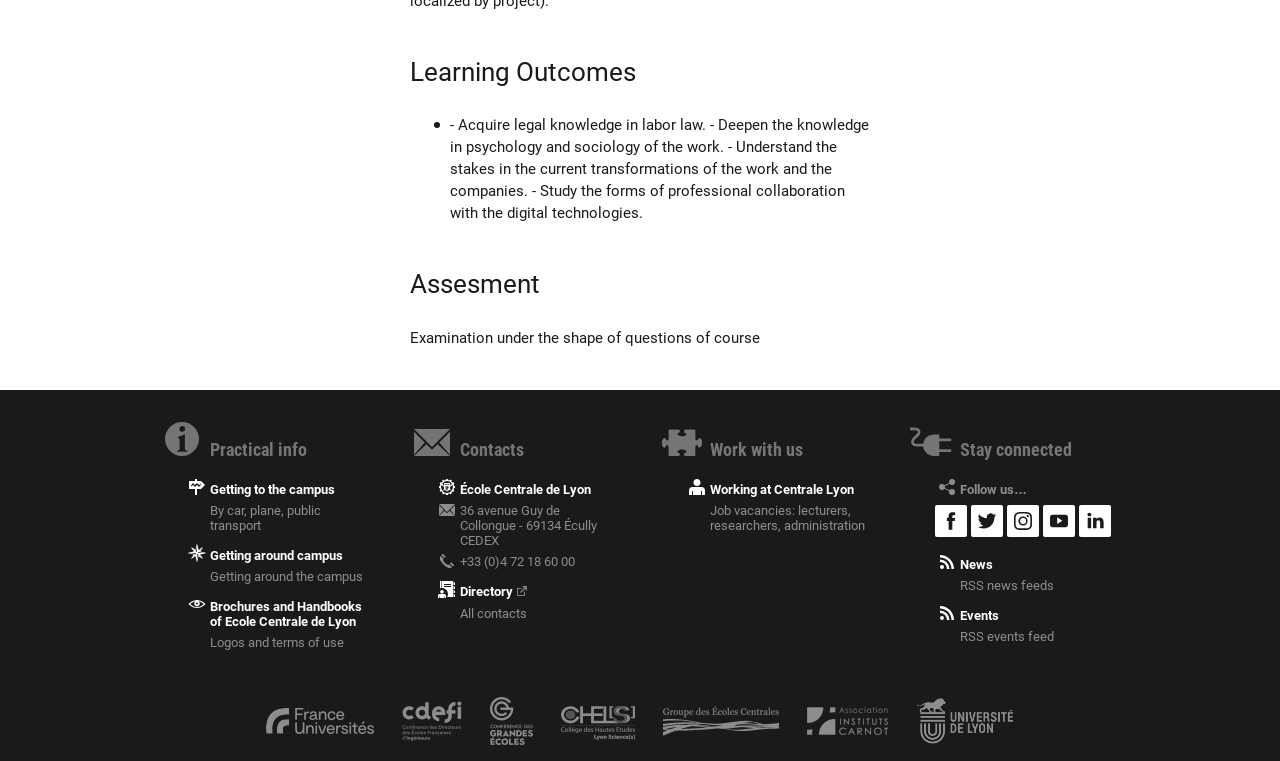Identify and provide the bounding box for the element described by: "title="France Universités"".

[0.208, 0.93, 0.292, 0.964]